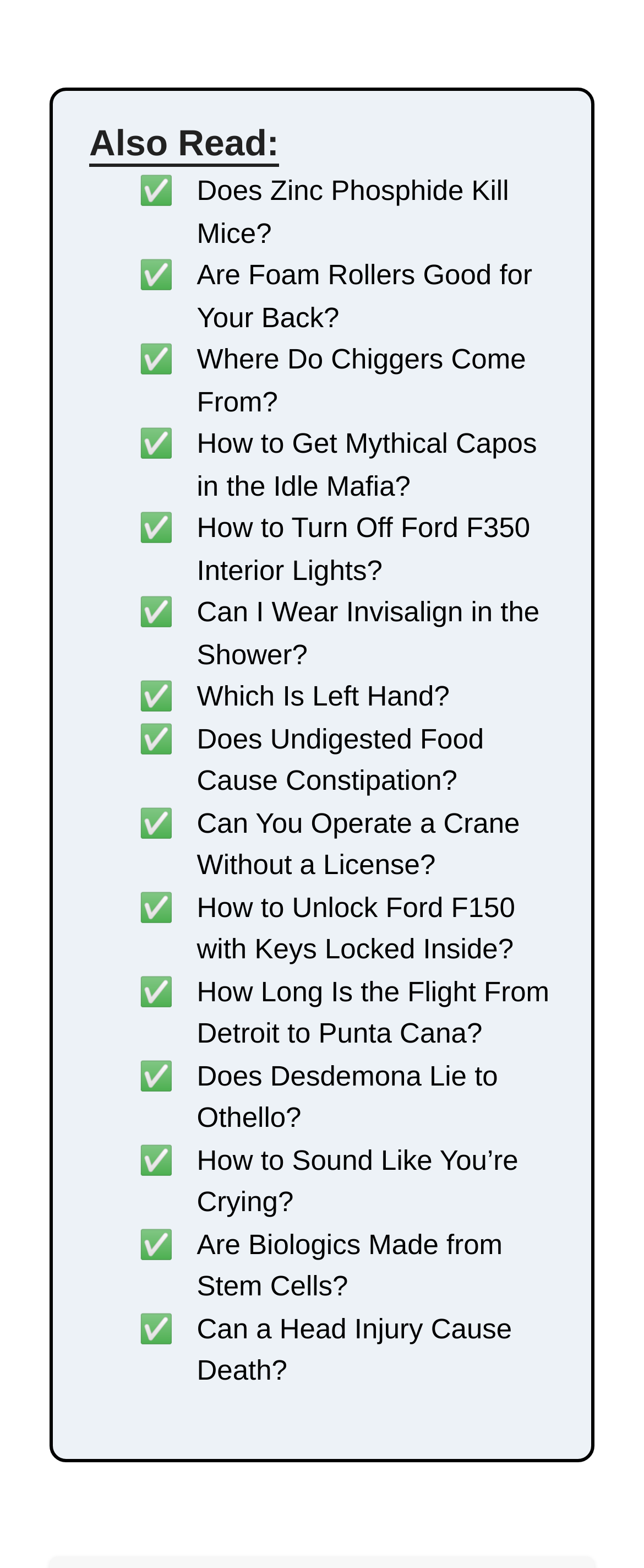Locate the bounding box coordinates for the element described below: "Does Undigested Food Cause Constipation?". The coordinates must be four float values between 0 and 1, formatted as [left, top, right, bottom].

[0.306, 0.461, 0.751, 0.508]